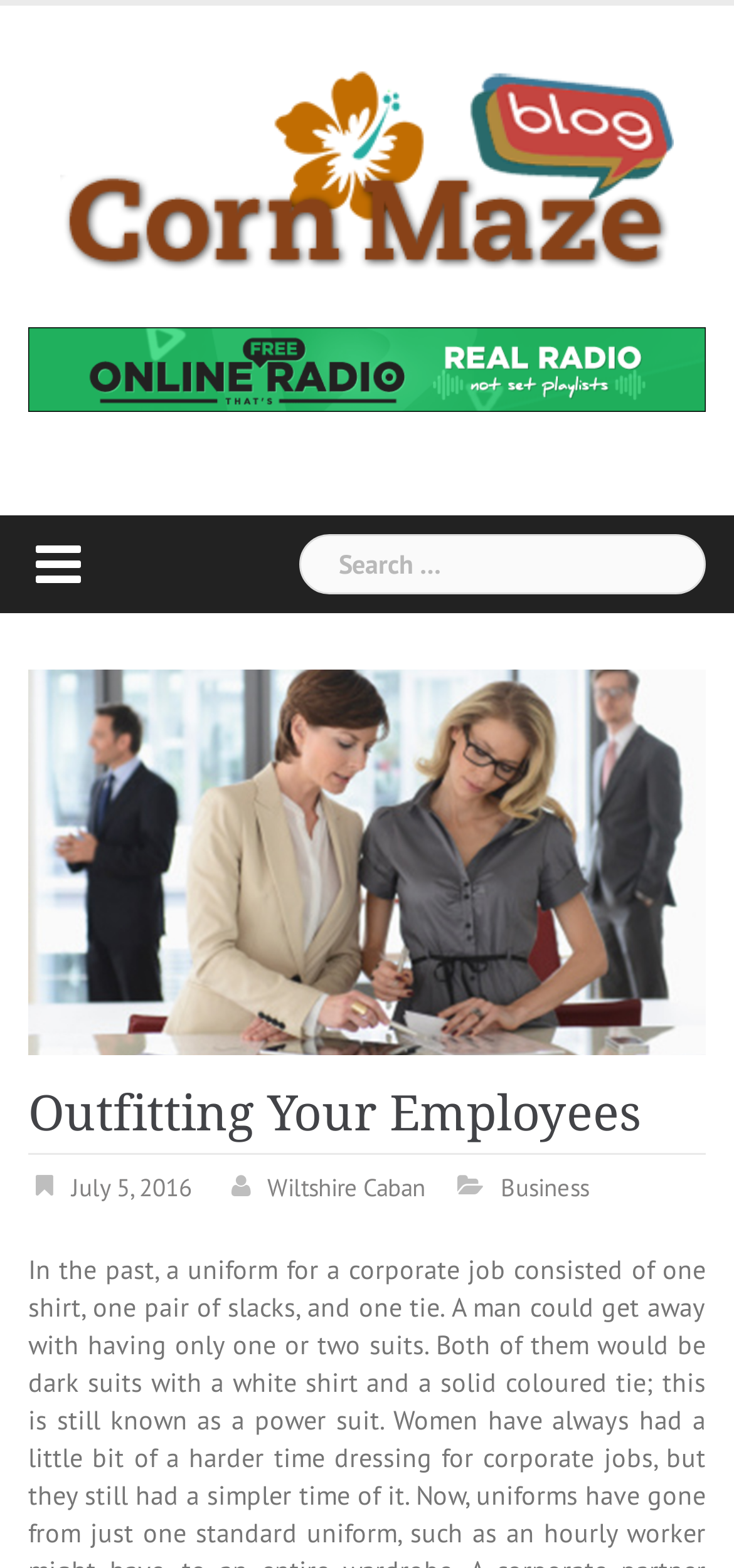Please give a succinct answer using a single word or phrase:
What is the category of the latest article?

Business